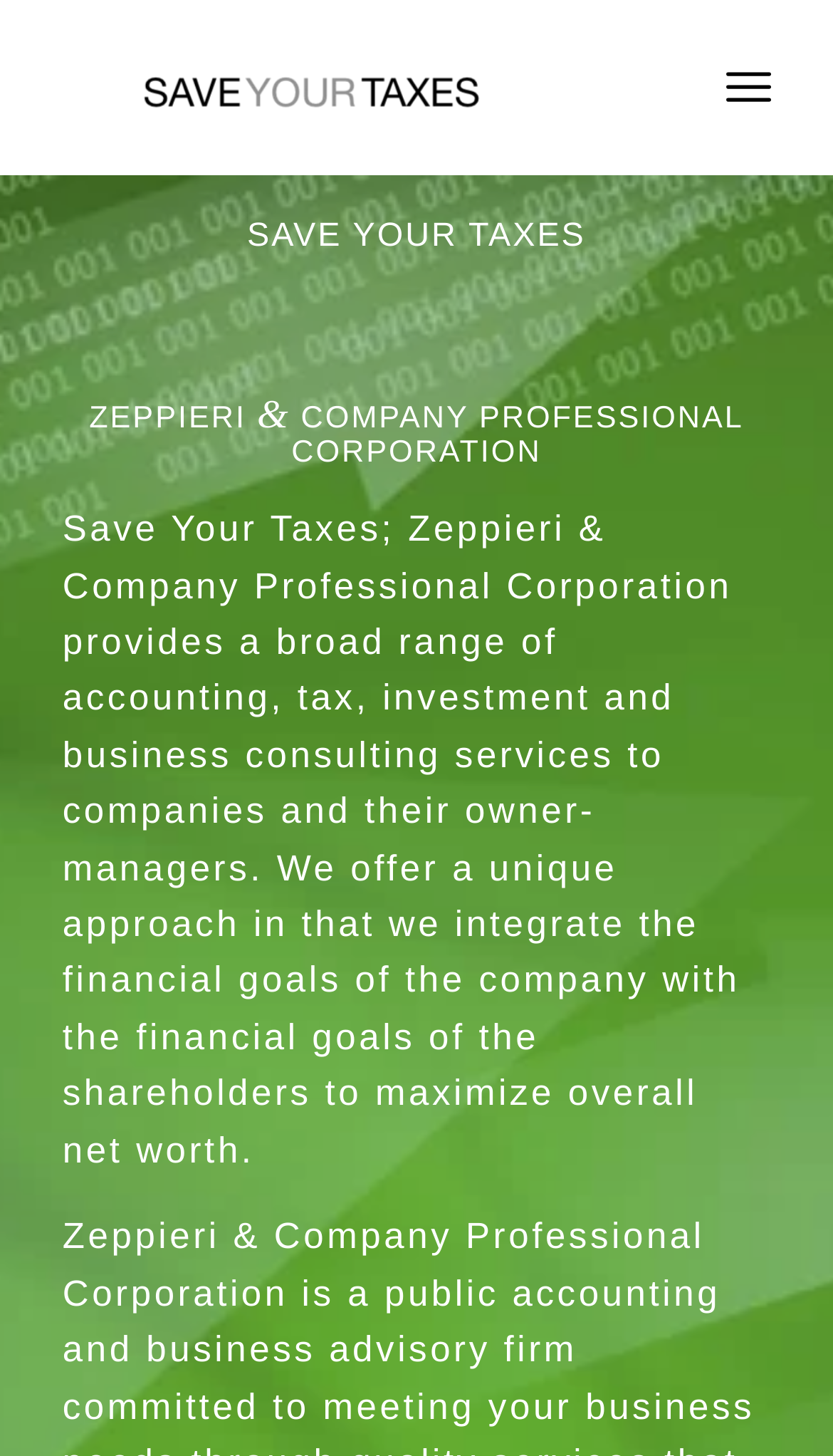Using the provided element description "Menu Menu", determine the bounding box coordinates of the UI element.

[0.871, 0.025, 0.925, 0.095]